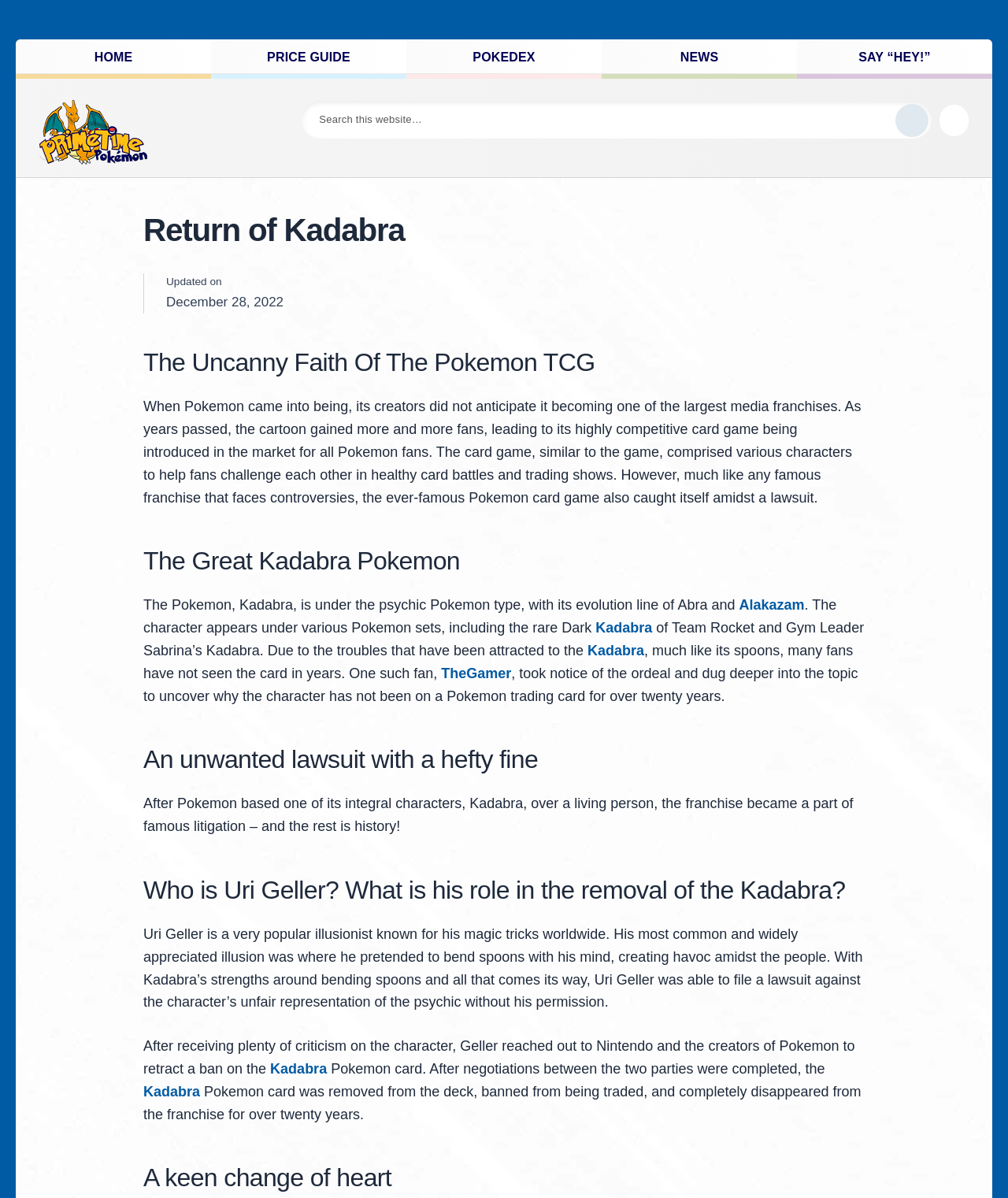Please pinpoint the bounding box coordinates for the region I should click to adhere to this instruction: "Search for something".

[0.299, 0.084, 0.924, 0.13]